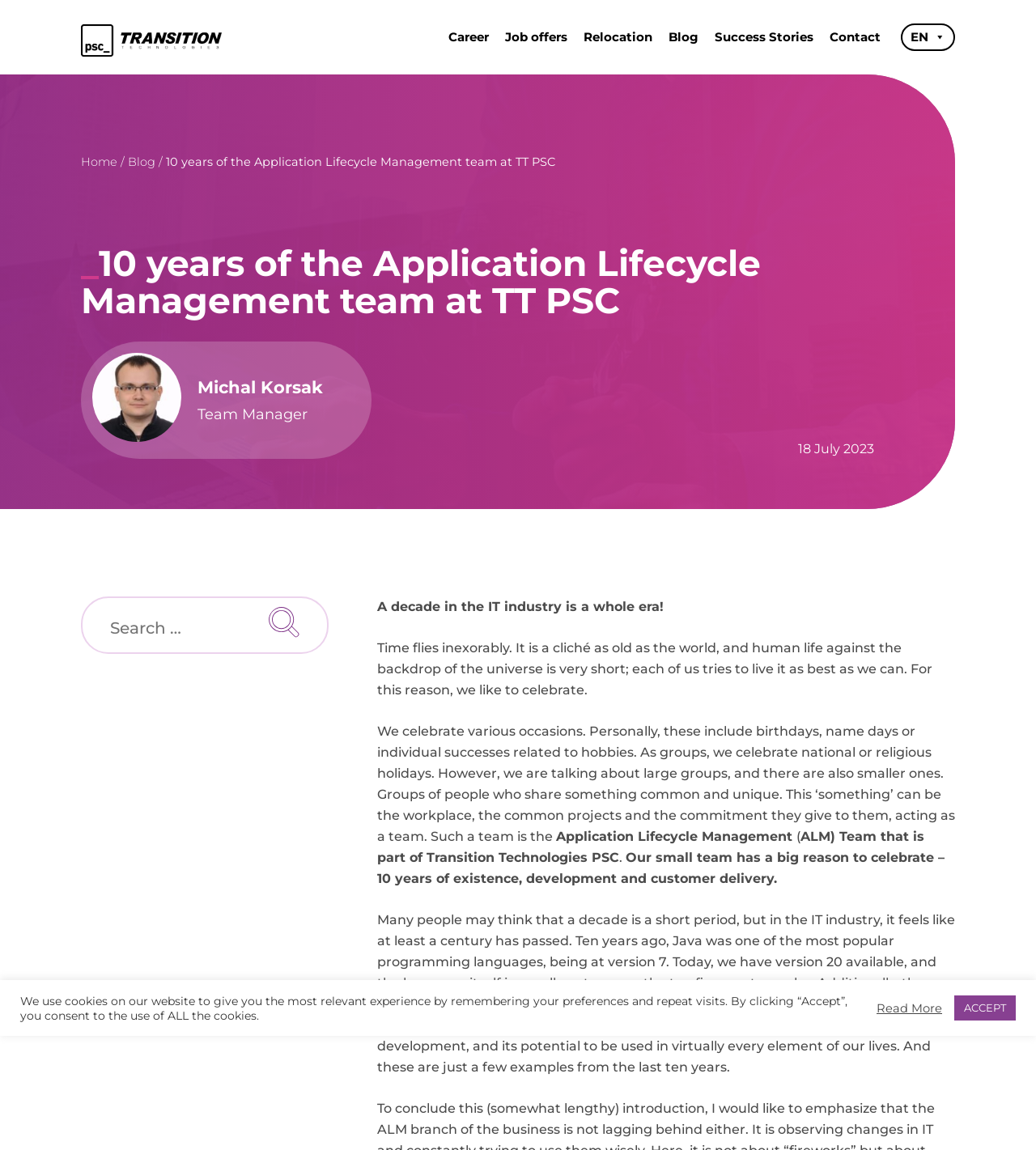Please identify the bounding box coordinates of the element on the webpage that should be clicked to follow this instruction: "Contact the team". The bounding box coordinates should be given as four float numbers between 0 and 1, formatted as [left, top, right, bottom].

[0.793, 0.022, 0.858, 0.043]